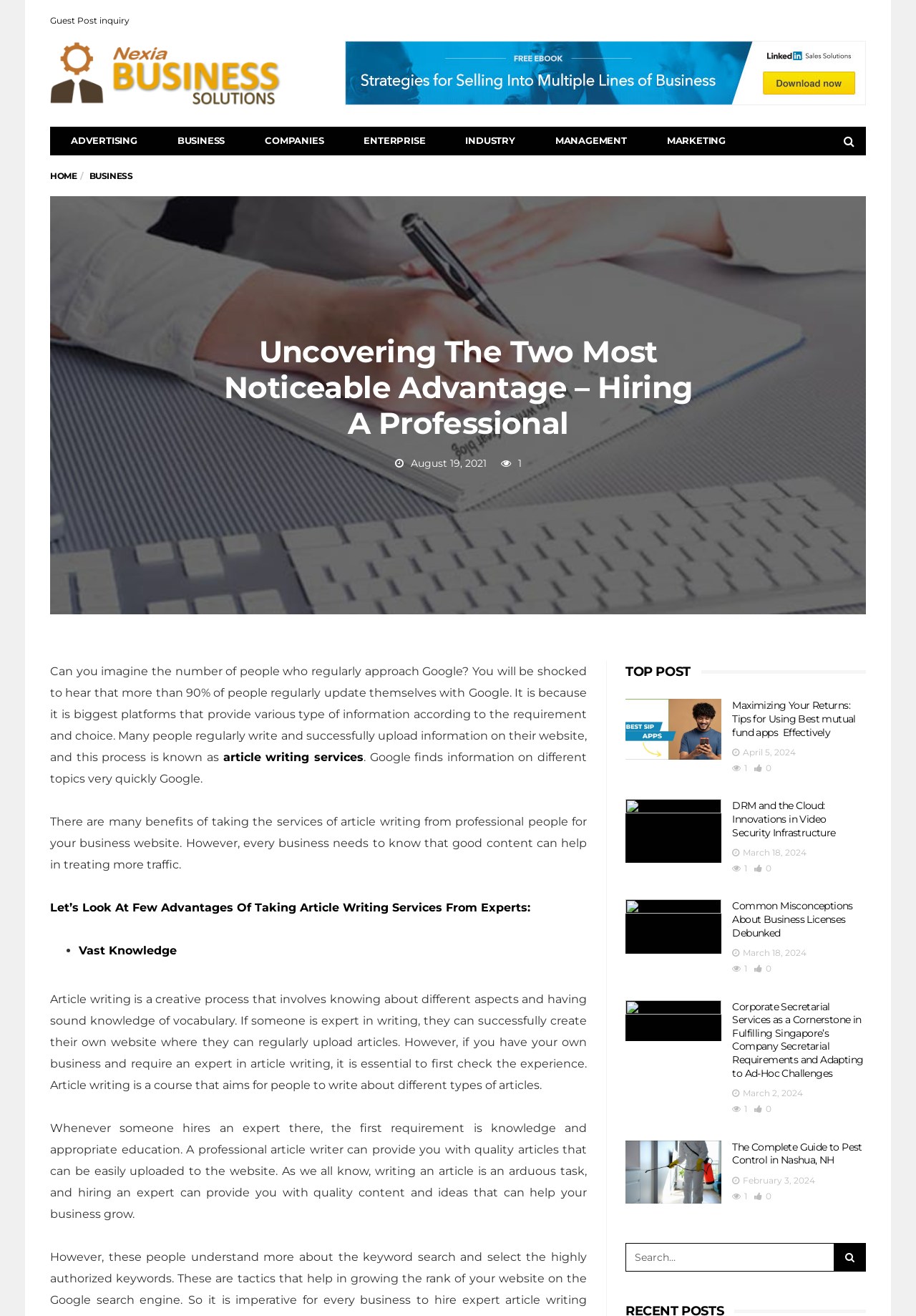What is the purpose of hiring an expert in article writing?
Provide a well-explained and detailed answer to the question.

According to the text, hiring an expert in article writing is essential to provide quality content and ideas that can help a business grow. This is mentioned in the paragraph that discusses the benefits of taking article writing services from experts.